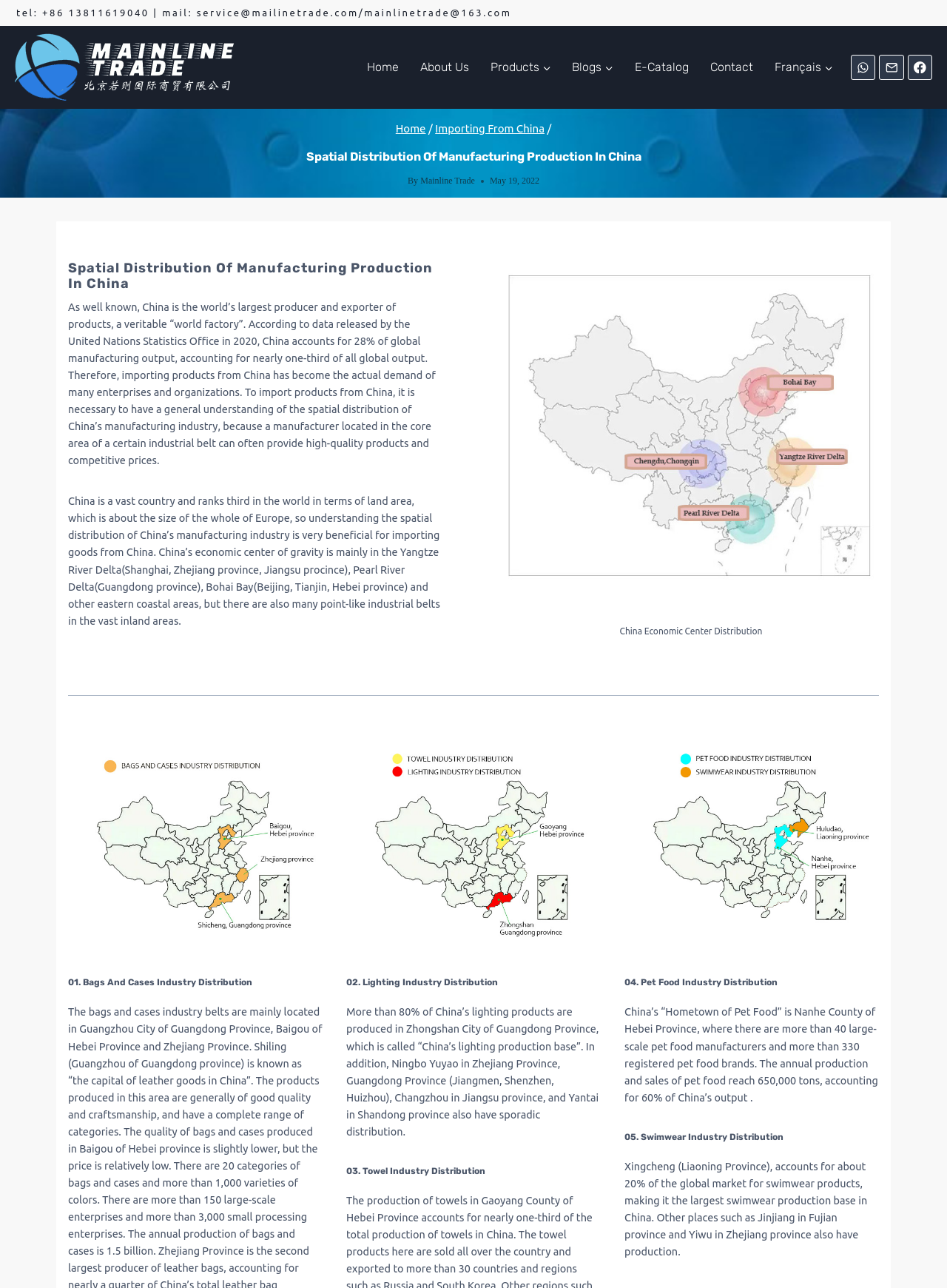Can you find the bounding box coordinates for the element that needs to be clicked to execute this instruction: "Click the 'WhatsApp' link"? The coordinates should be given as four float numbers between 0 and 1, i.e., [left, top, right, bottom].

[0.899, 0.043, 0.925, 0.062]